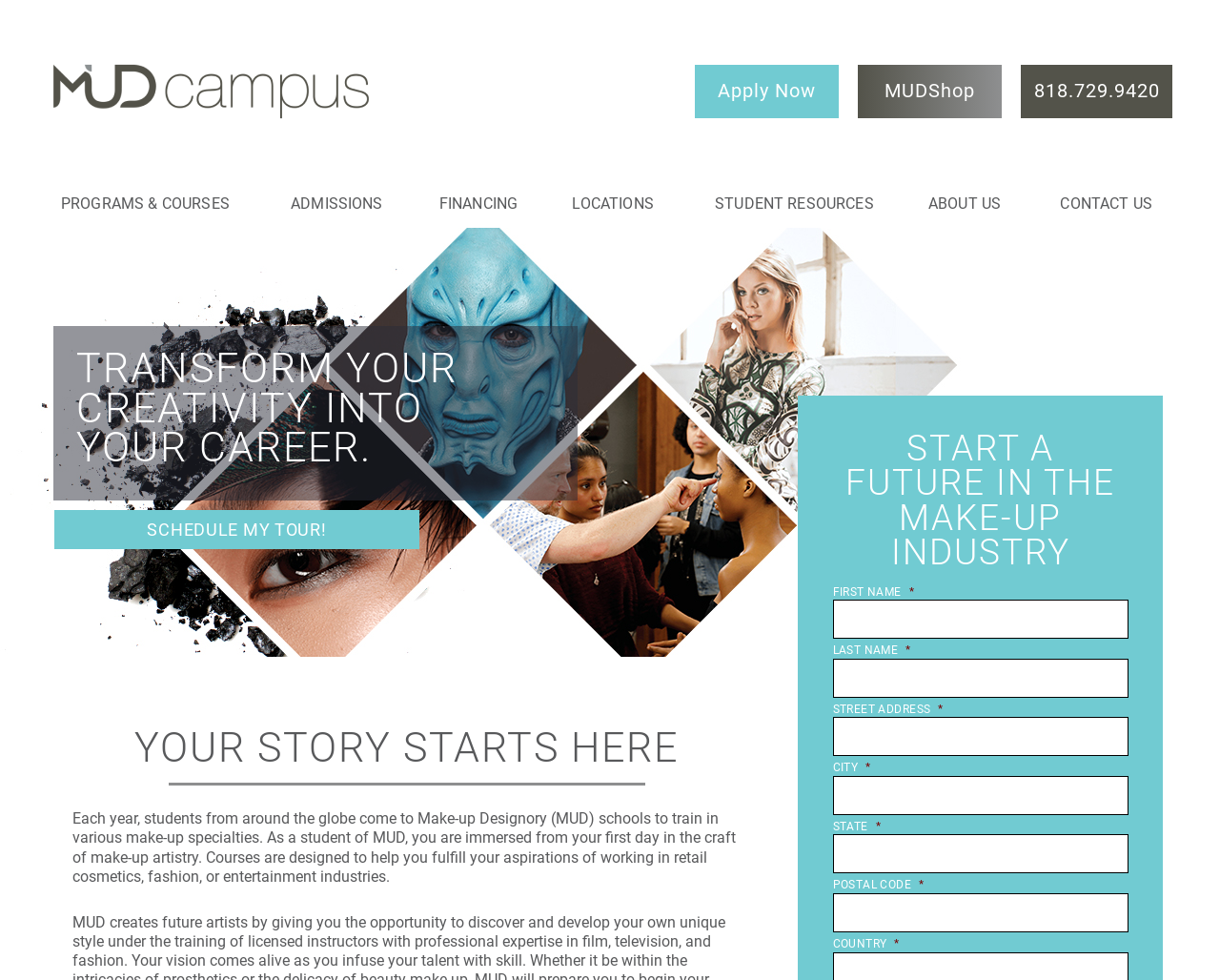Could you specify the bounding box coordinates for the clickable section to complete the following instruction: "Click Apply Now"?

[0.57, 0.066, 0.688, 0.121]